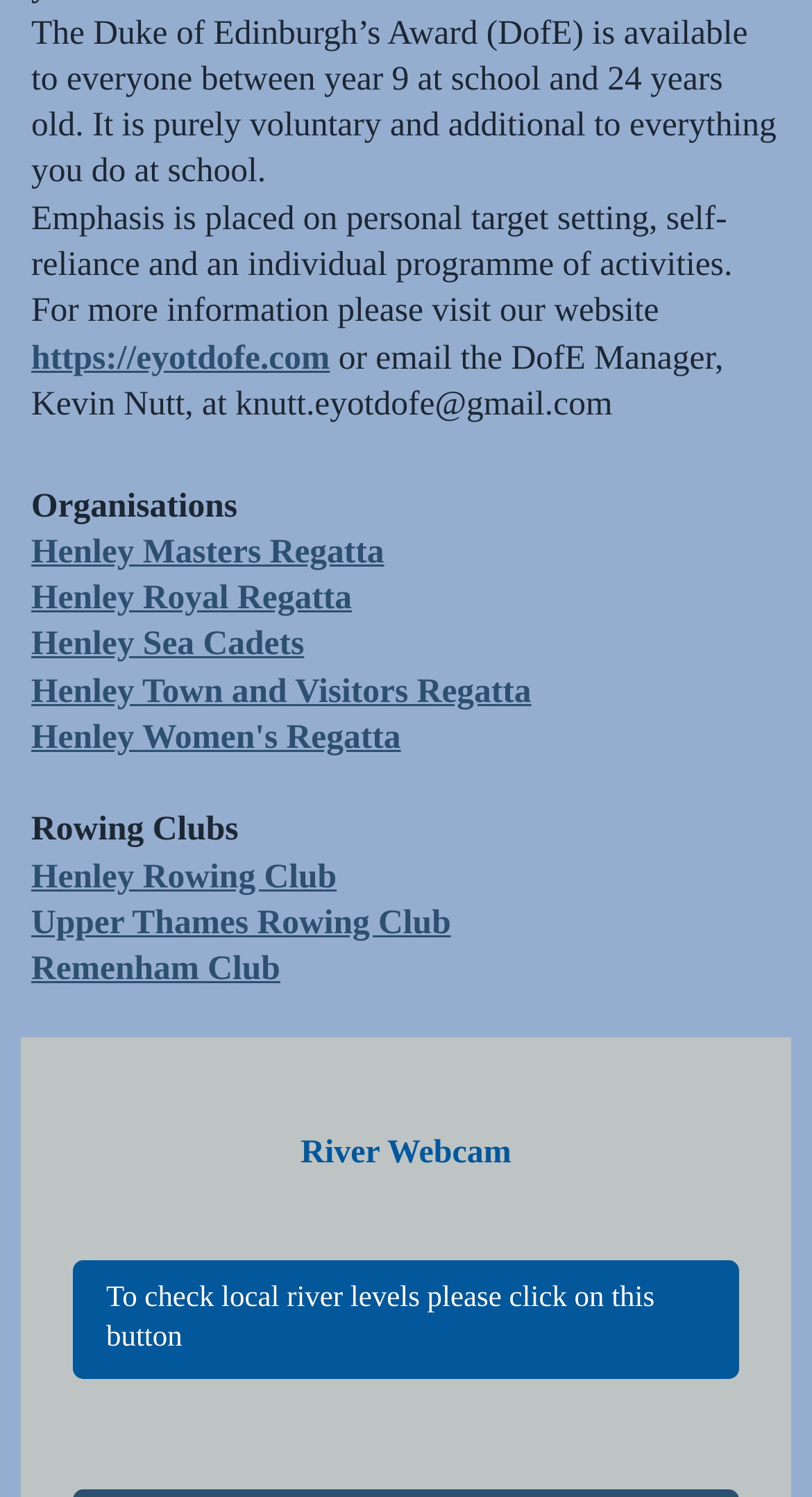Use the information in the screenshot to answer the question comprehensively: How many organisations are listed on the webpage?

The webpage lists five organisations: Henley Masters Regatta, Henley Royal Regatta, Henley Sea Cadets, Henley Town and Visitors Regatta, and Henley Women's Regatta, which can be found under the 'Organisations' section.